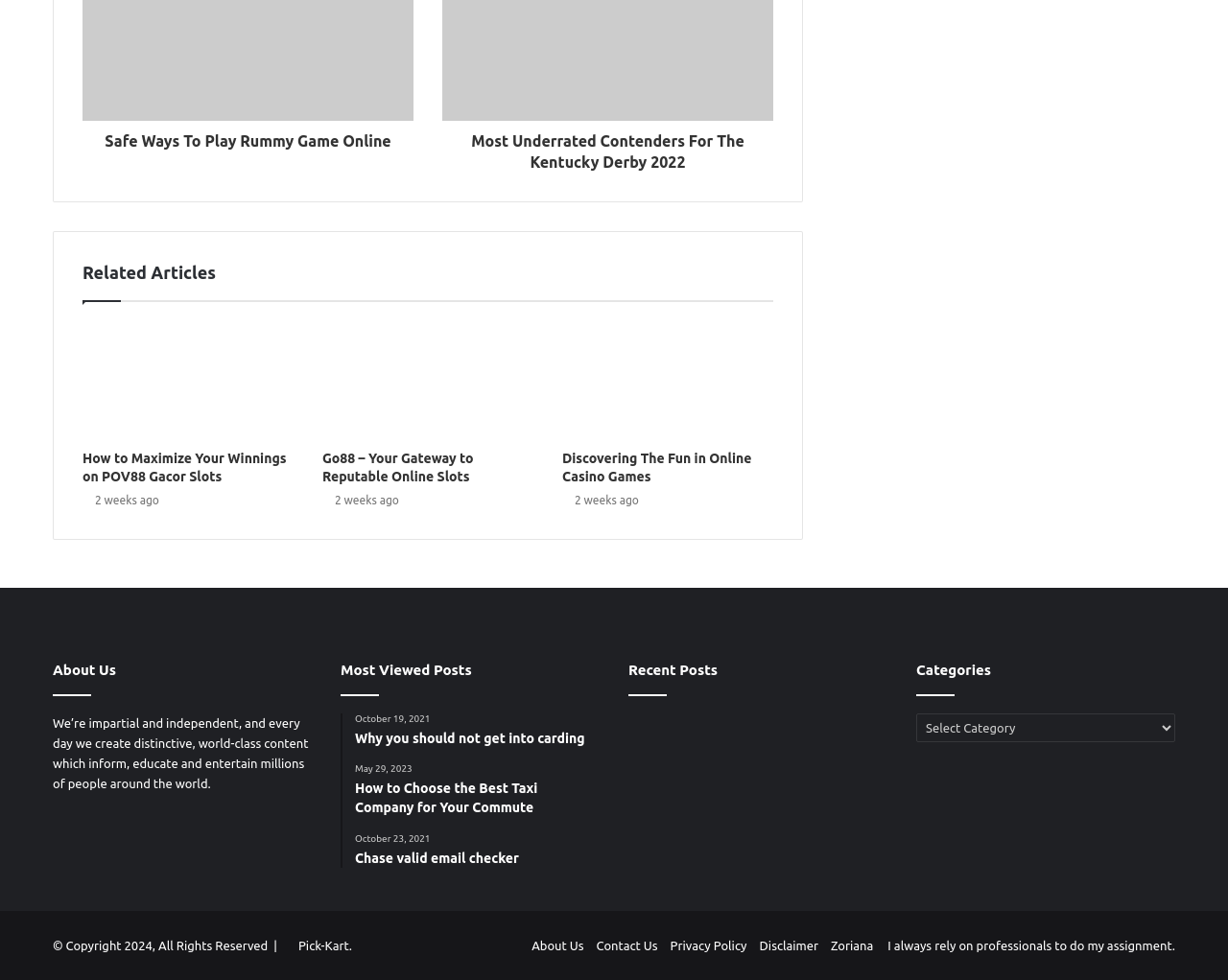Please locate the bounding box coordinates of the element that needs to be clicked to achieve the following instruction: "Click on the link to read about safe ways to play Rummy game online". The coordinates should be four float numbers between 0 and 1, i.e., [left, top, right, bottom].

[0.067, 0.124, 0.337, 0.155]